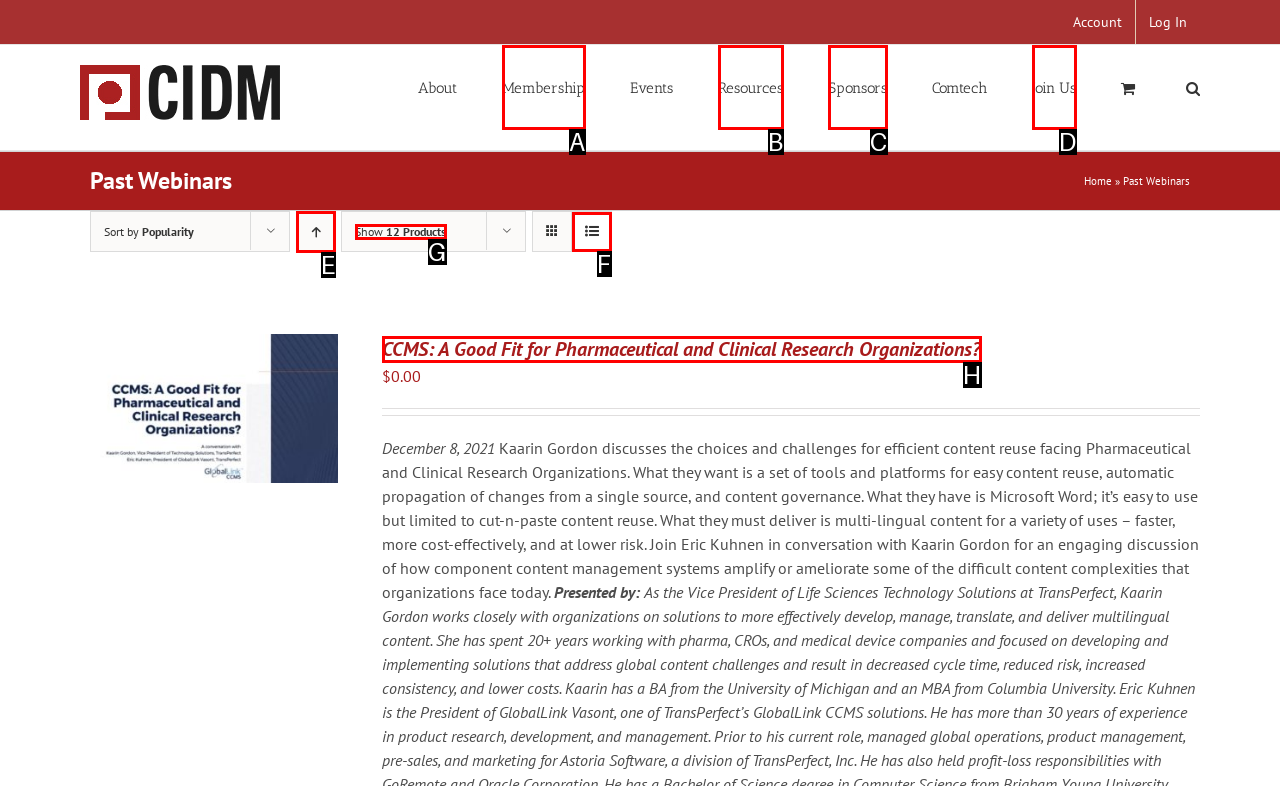Given the description: Resources, identify the corresponding option. Answer with the letter of the appropriate option directly.

B